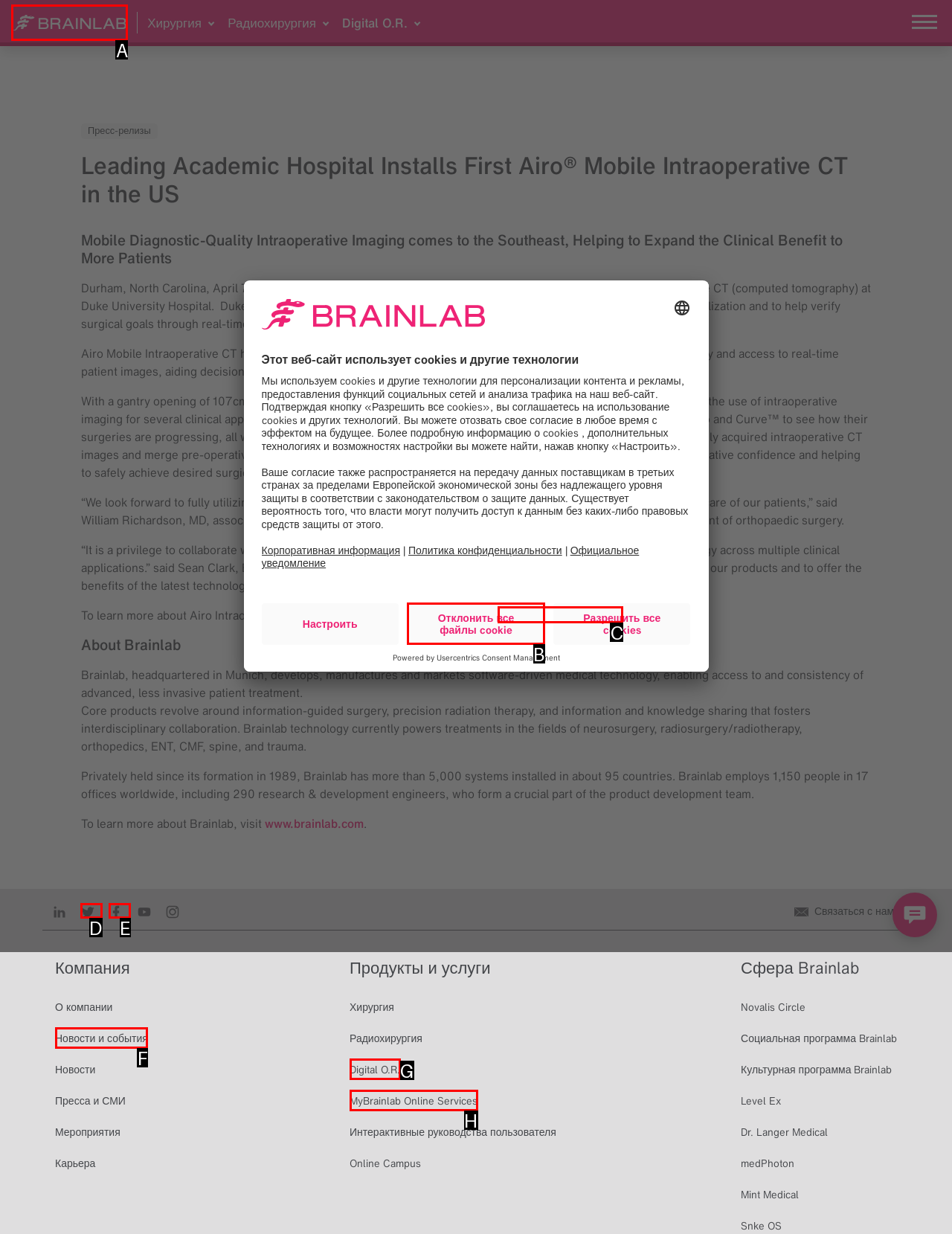Indicate which red-bounded element should be clicked to perform the task: Click Brainlab Home Answer with the letter of the correct option.

A